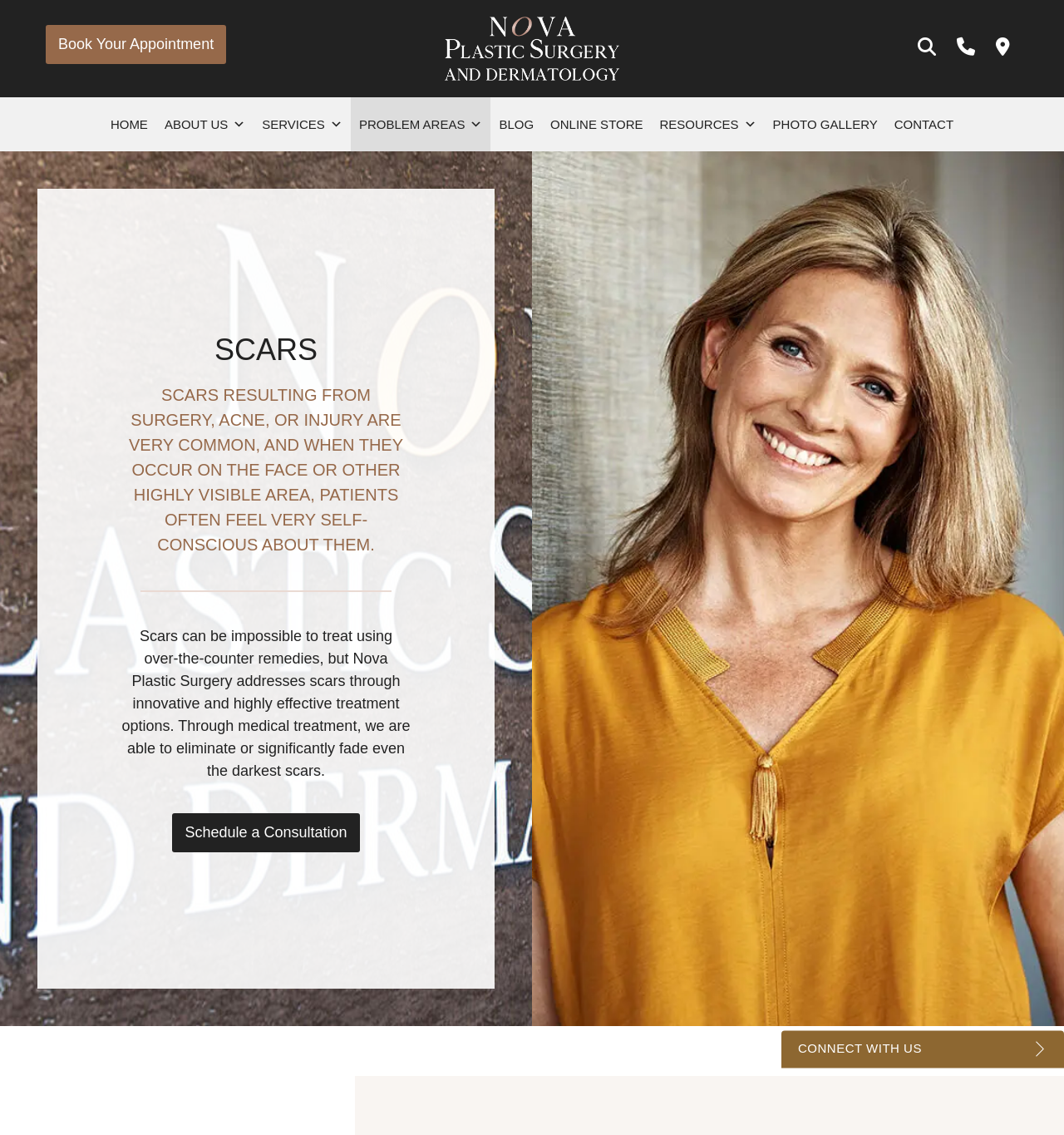What is the orientation of the separator below the heading 'SCARS'?
Using the image as a reference, answer the question in detail.

I found the answer by looking at the separator element below the heading 'SCARS', which has an orientation attribute set to 'horizontal'.